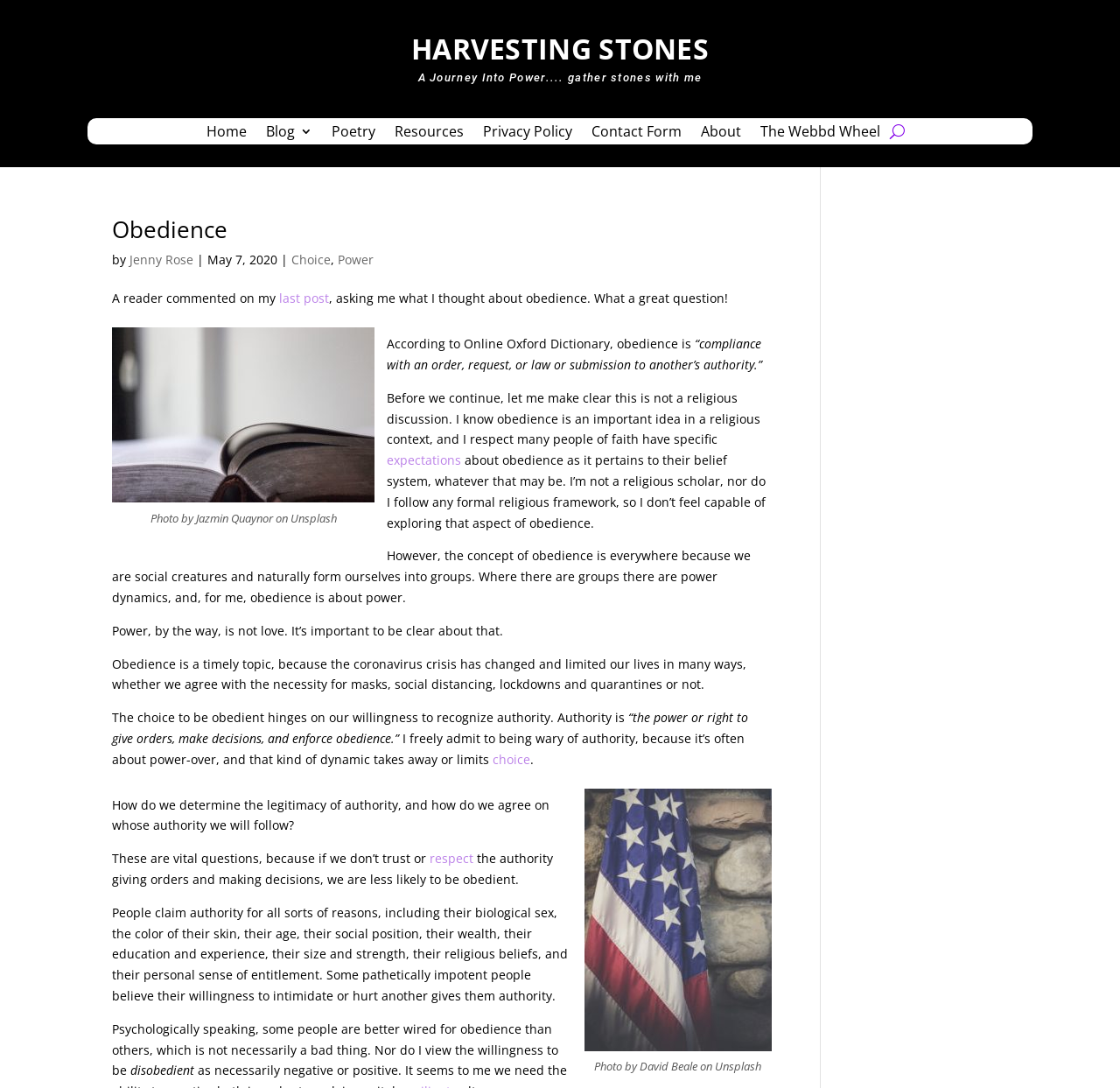Use a single word or phrase to respond to the question:
What is the title of the webpage?

Harvesting Stones